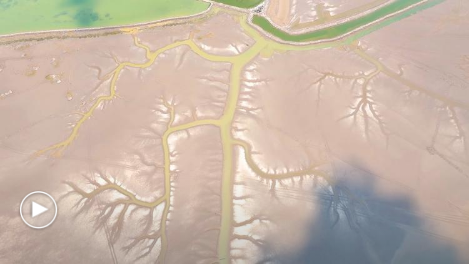Reply to the question with a brief word or phrase: What is the dominant color of the water in the image?

Green